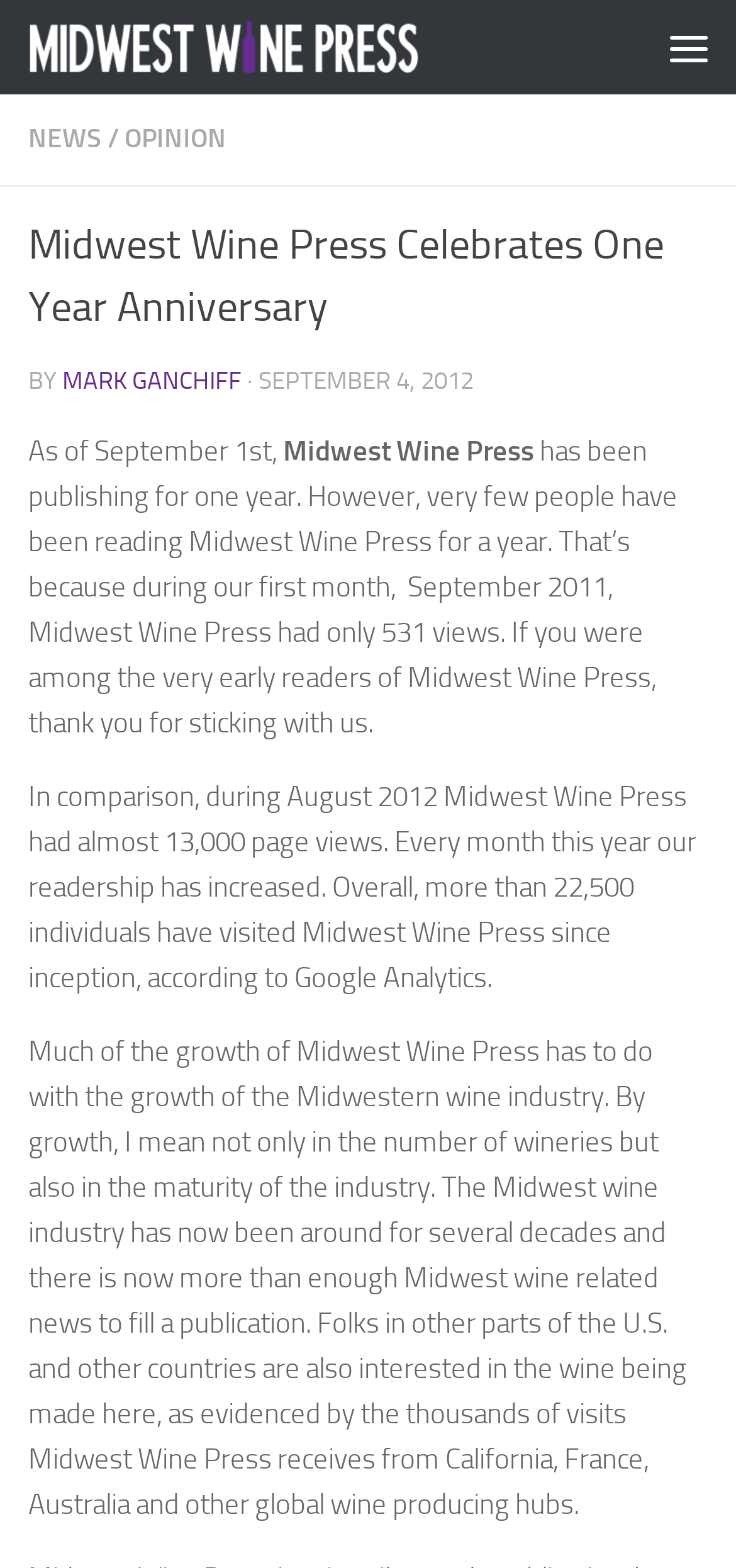Who is the author of the article?
Use the information from the screenshot to give a comprehensive response to the question.

I found the author's name by looking at the link element with the text 'MARK GANCHIFF' below the heading, which is a common location for author credits.